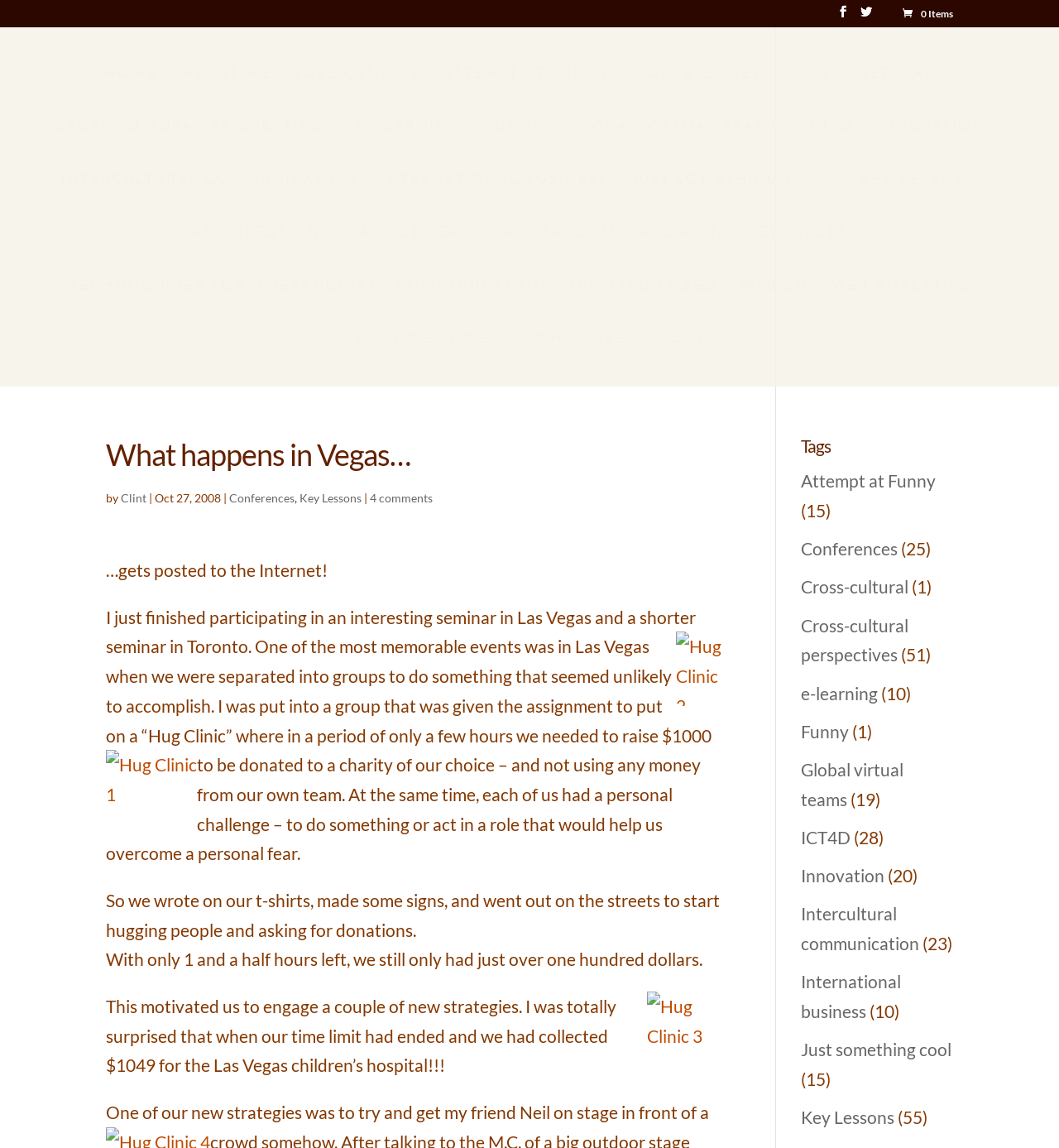Pinpoint the bounding box coordinates of the clickable element to carry out the following instruction: "Click on the 'Conferences' link."

[0.216, 0.428, 0.278, 0.44]